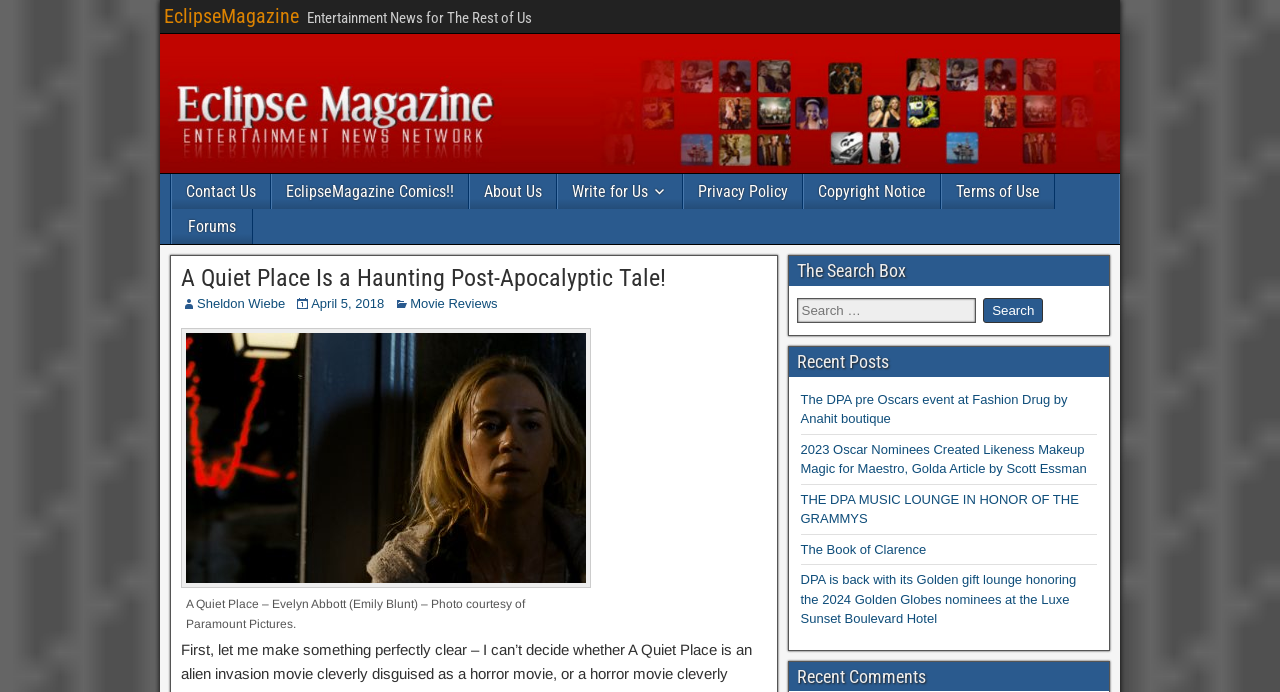Write an extensive caption that covers every aspect of the webpage.

The webpage is an article from EclipseMagazine, with the title "A Quiet Place Is a Haunting Post-Apocalyptic Tale!" displayed prominently at the top. Below the title, there is a tagline "Entertainment News for The Rest of Us". 

On the top-left corner, there is a navigation menu labeled "Main Menu" with several links, including "Contact Us", "EclipseMagazine Comics!!", "About Us", "Write for Us", "Privacy Policy", "Copyright Notice", "Terms of Use", and "Forums". 

The main content of the article is divided into sections. The first section has a heading "A Quiet Place Is a Haunting Post-Apocalyptic Tale!" and contains a link to the article, an author name "Sheldon Wiebe", a publication date "April 5, 2018", and a category "Movie Reviews". There is also an image with a caption "A Quiet Place – Evelyn Abbott (Emily Blunt) – Photo courtesy of Paramount Pictures." 

On the right side of the page, there are three sections. The first section is a search box labeled "The Search Box" with a search input field and a "Search" button. The second section is labeled "Recent Posts" and lists several article links, including "The DPA pre Oscars event at Fashion Drug by Anahit boutique", "2023 Oscar Nominees Created Likeness Makeup Magic for Maestro, Golda Article by Scott Essman", and others. The third section is labeled "Recent Comments" but does not contain any comments.